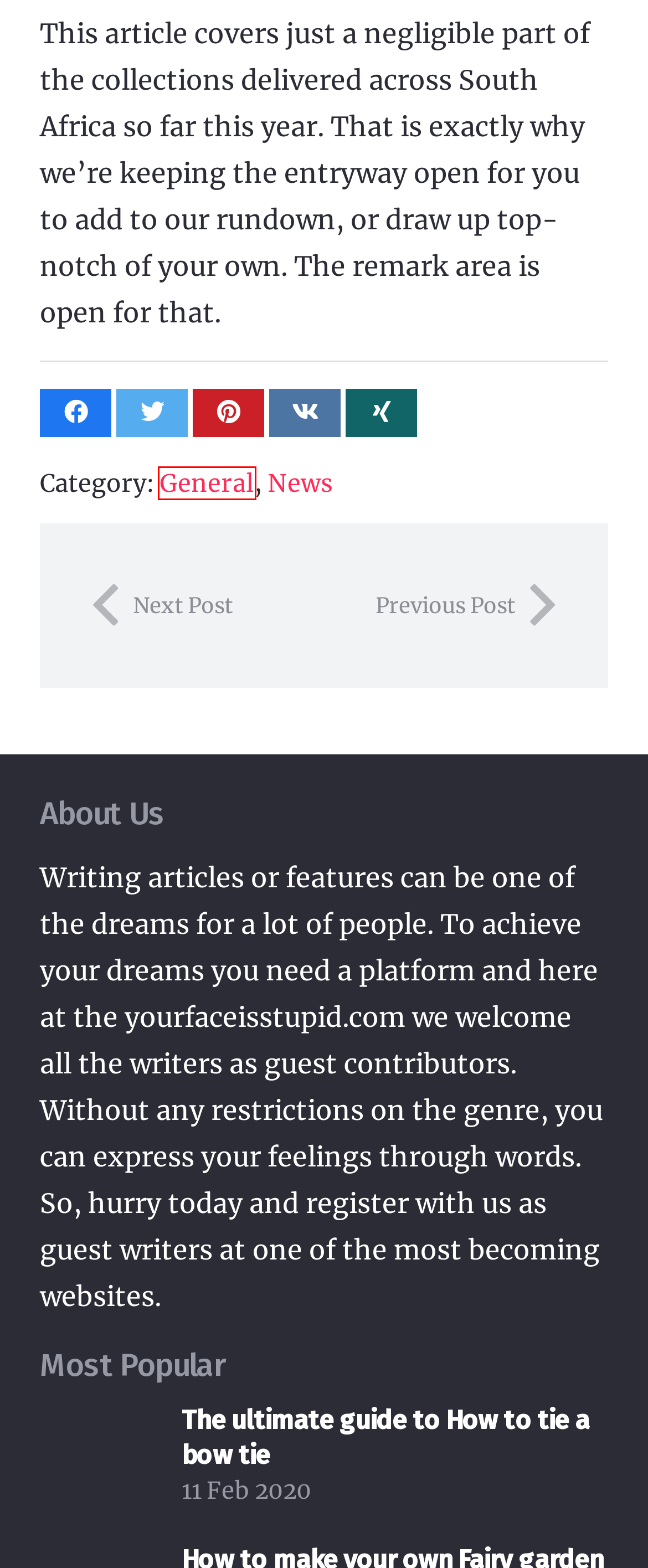You have a screenshot of a webpage with a red rectangle bounding box around an element. Identify the best matching webpage description for the new page that appears after clicking the element in the bounding box. The descriptions are:
A. 7 Easy Steps to Make your Own Fairy Garden
B. Events - Your Face Is Stupid
C. How to tie a bow tie | 6 Simple and Easy Steps with pictures
D. SAHipHopZA | Latest South African Music | Hip-Hop Mp3 Download
E. General - Your Face Is Stupid
F. Privacy policy - Your Face Is Stupid
G. Travel - Your Face Is Stupid
H. News - Your Face Is Stupid

E